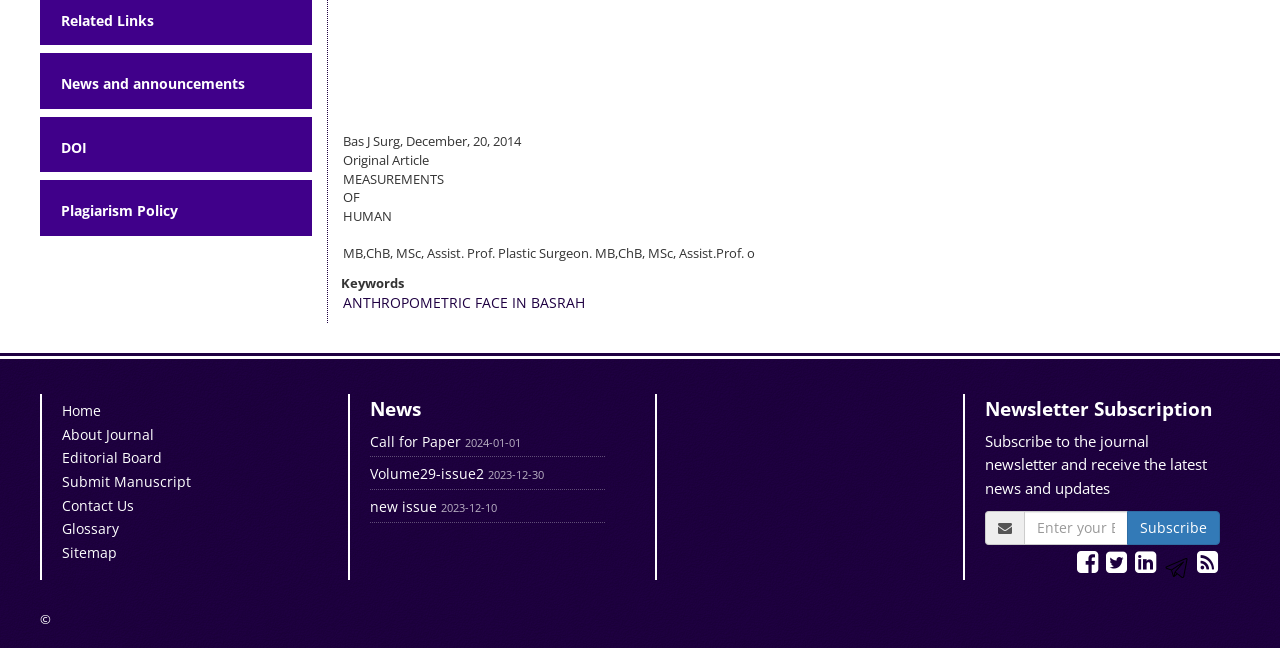What is the purpose of the textbox?
Refer to the screenshot and respond with a concise word or phrase.

Enter your Email